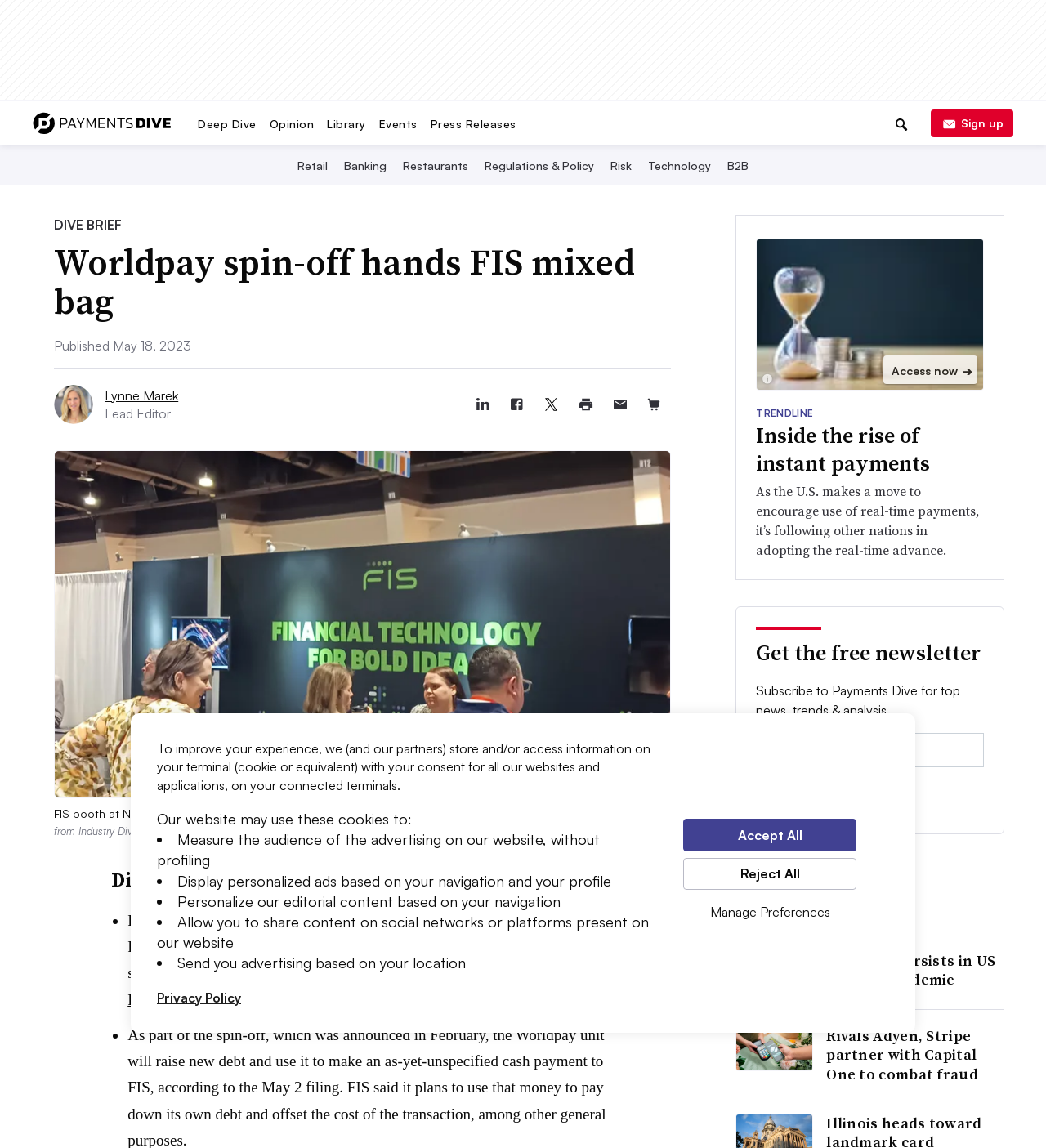Please specify the bounding box coordinates of the clickable region necessary for completing the following instruction: "Sign up". The coordinates must consist of four float numbers between 0 and 1, i.e., [left, top, right, bottom].

[0.89, 0.095, 0.969, 0.119]